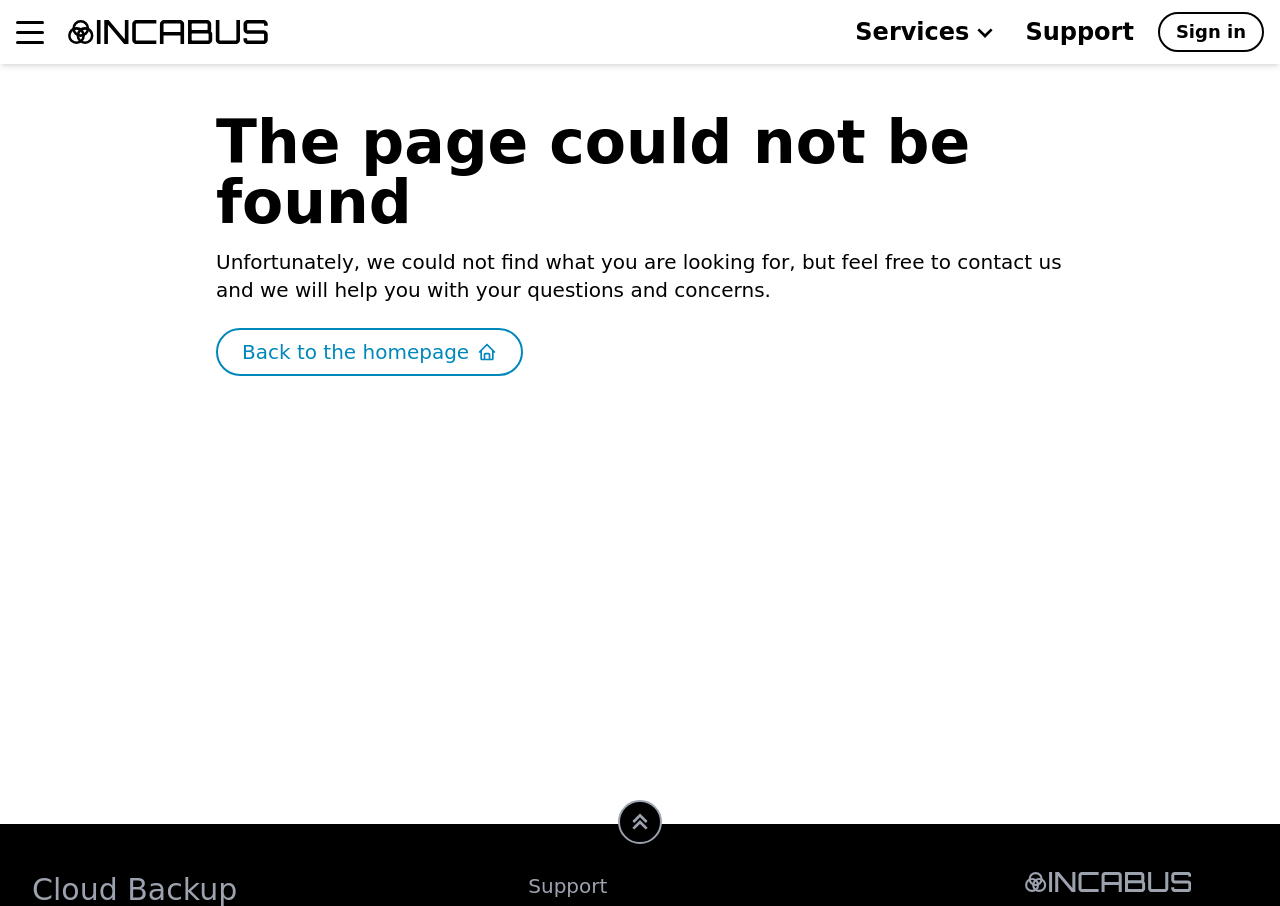Please provide a one-word or phrase answer to the question: 
How many images are on the webpage?

5